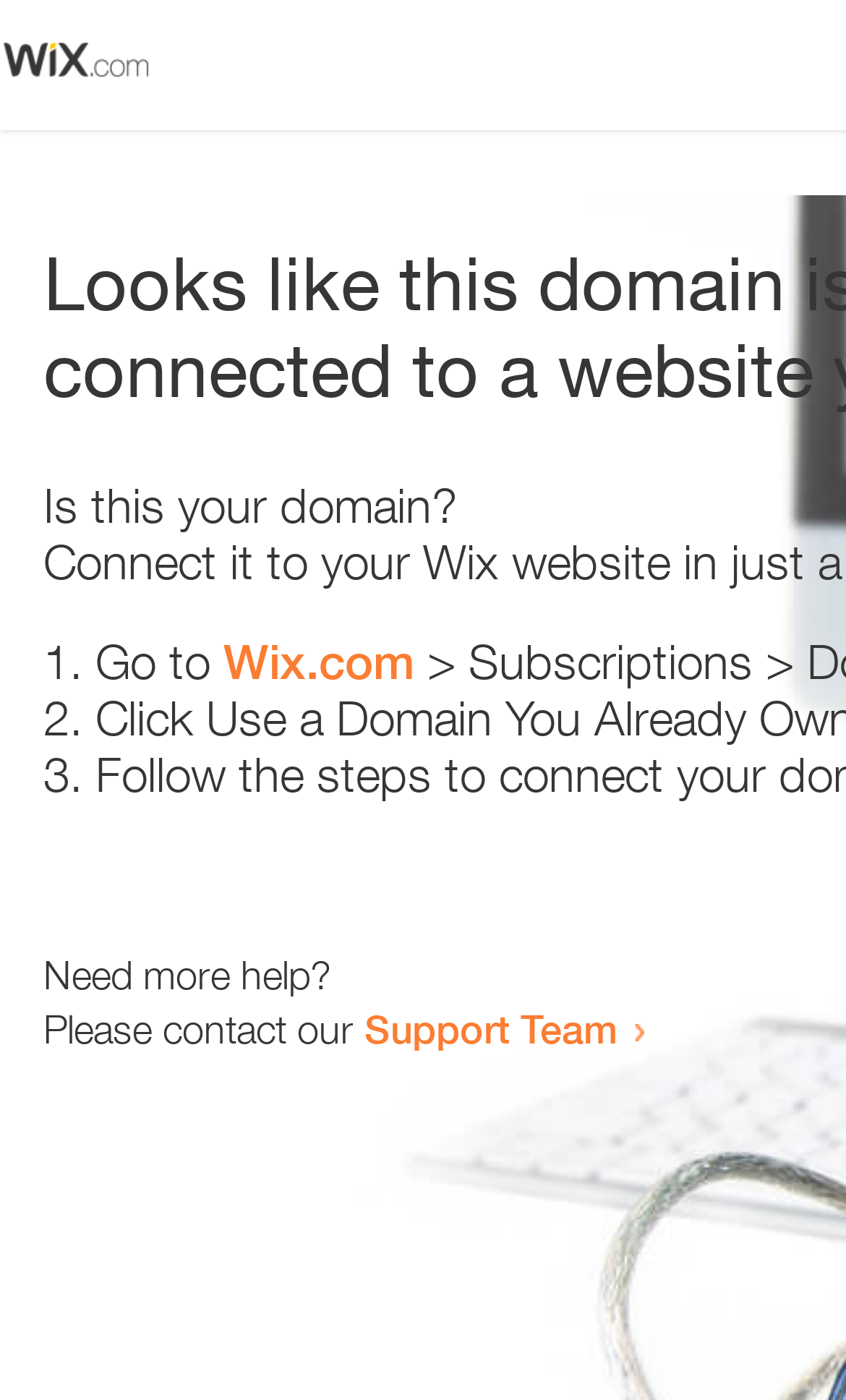Respond with a single word or short phrase to the following question: 
How many list markers are present?

3